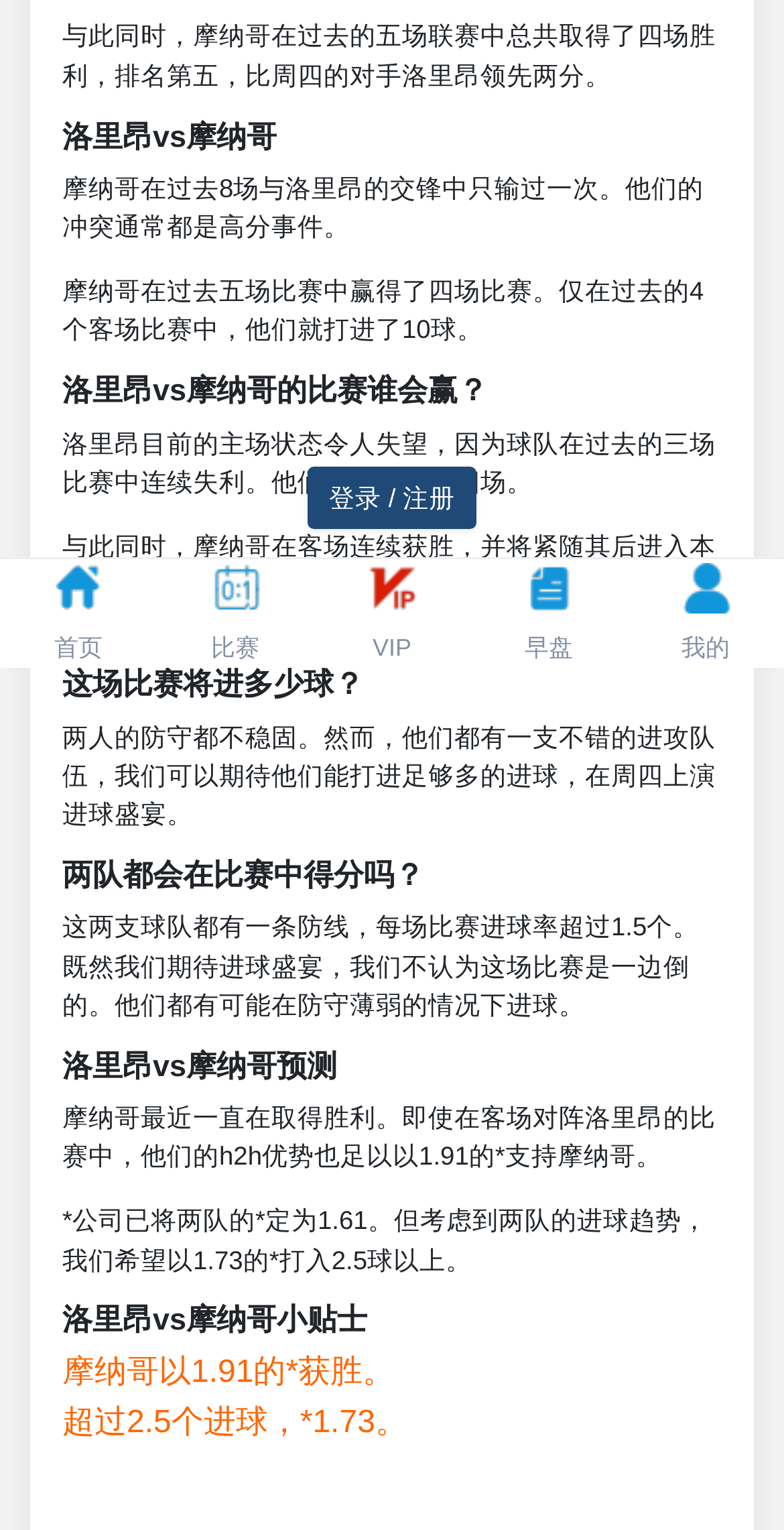Please determine the bounding box coordinates for the UI element described as: "VIP".

[0.4, 0.369, 0.6, 0.435]